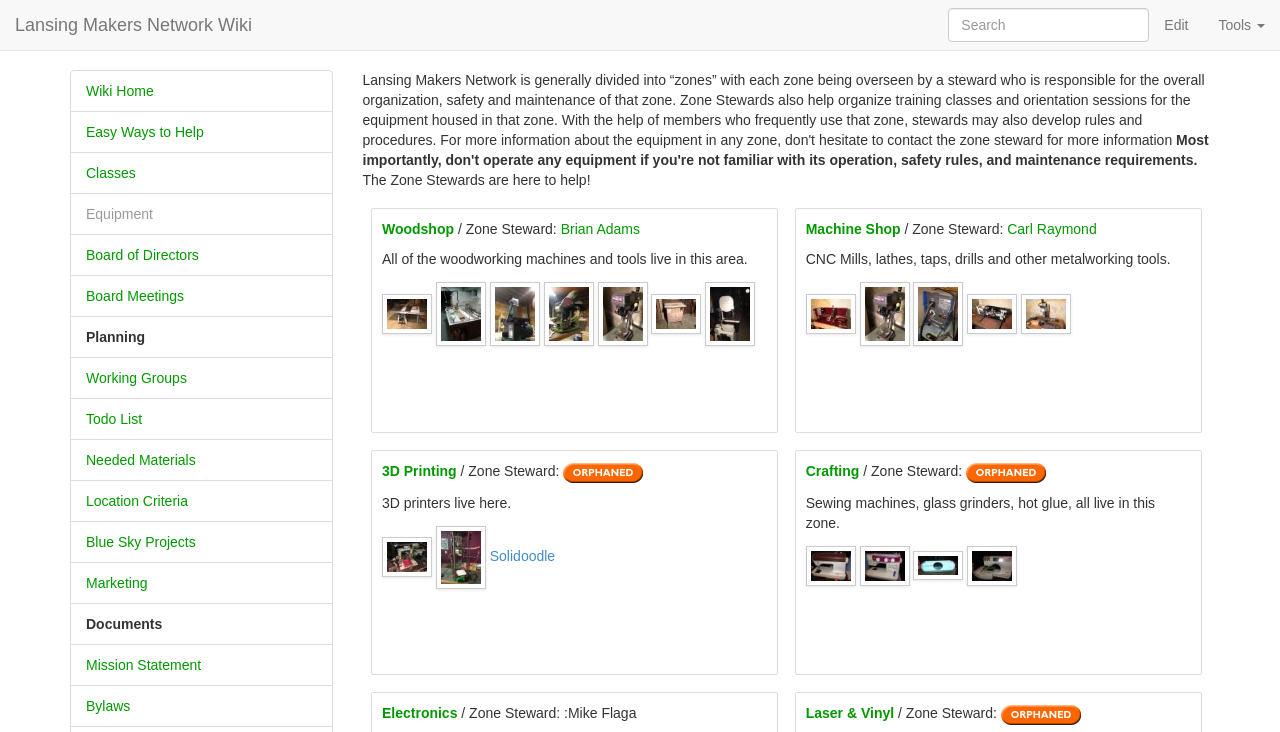Determine the bounding box coordinates for the region that must be clicked to execute the following instruction: "Search for equipment".

[0.729, 0.011, 0.91, 0.057]